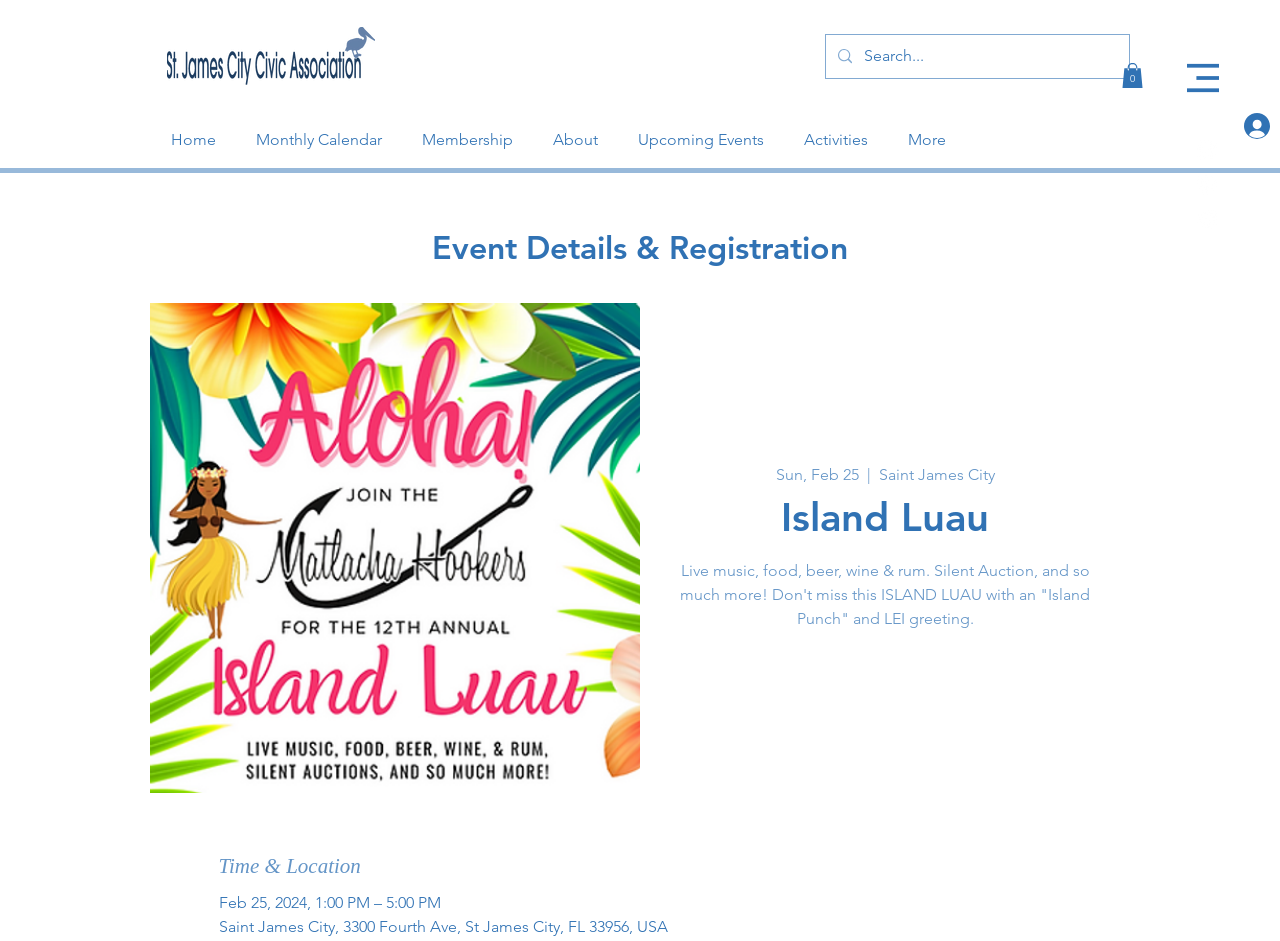Locate the bounding box coordinates of the area where you should click to accomplish the instruction: "View cart".

[0.877, 0.067, 0.893, 0.094]